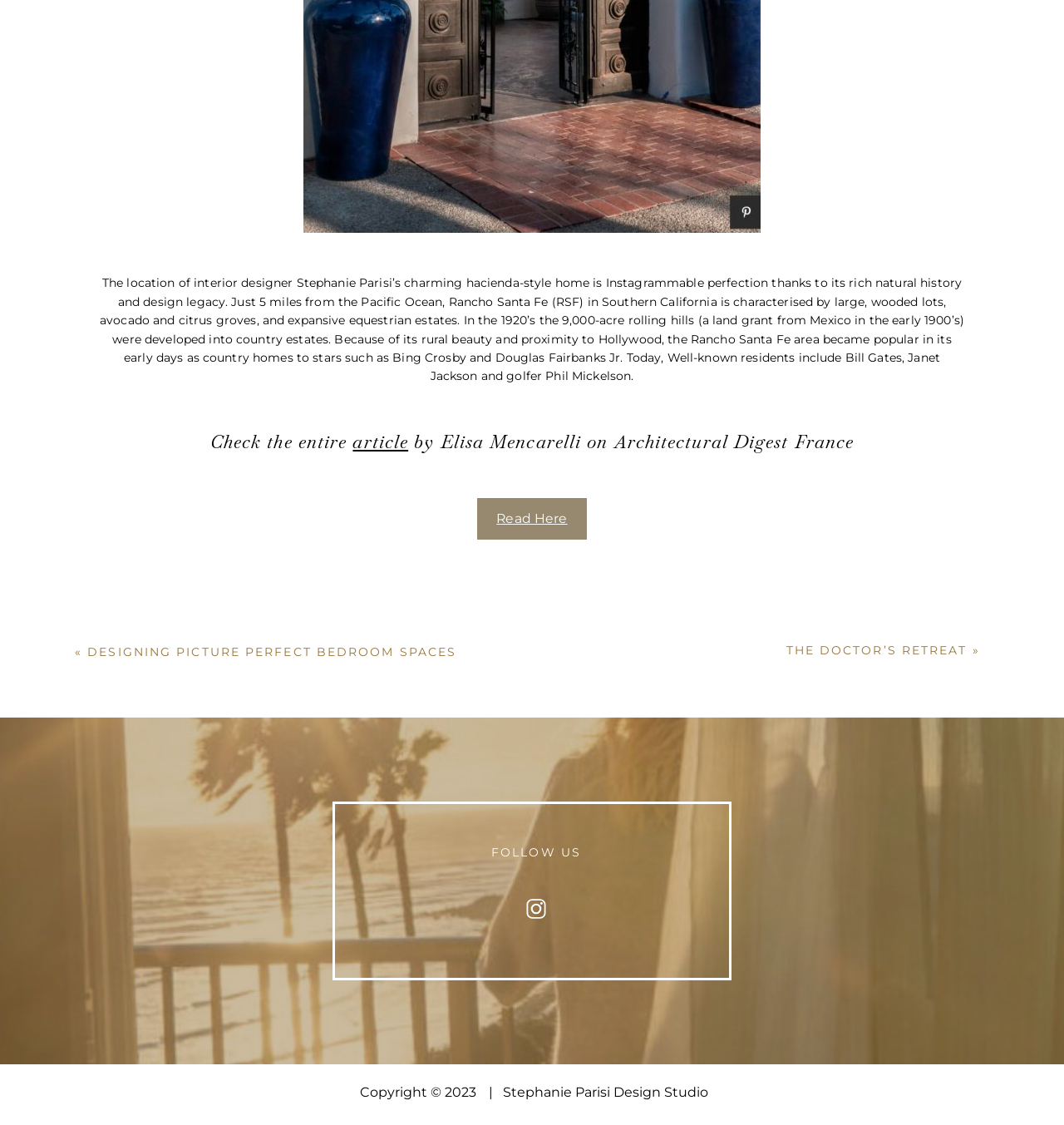Respond with a single word or short phrase to the following question: 
What is the name of the magazine that published the article?

Architectural Digest France